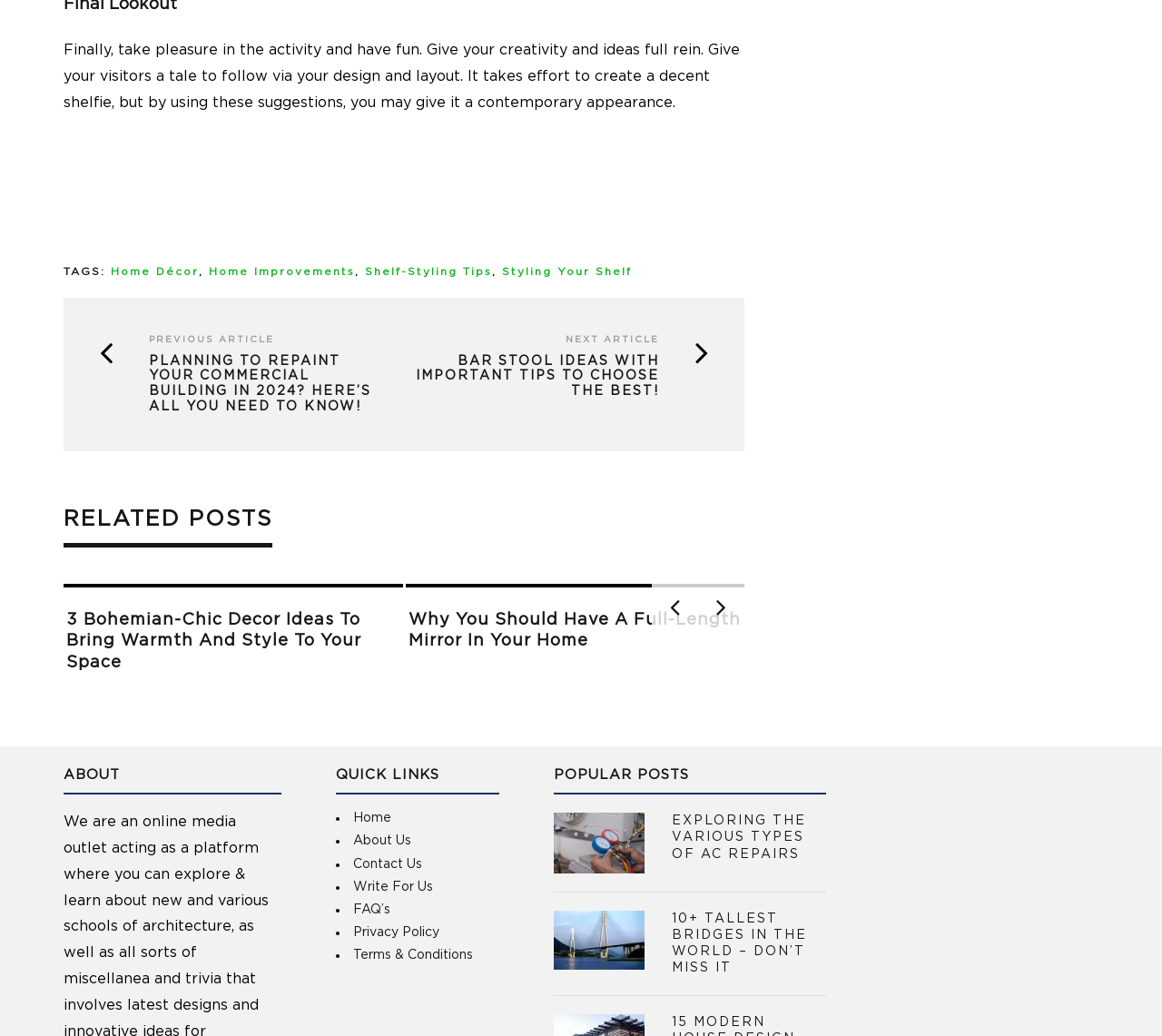Answer the question in a single word or phrase:
What is the last item in the QUICK LINKS section?

Terms & Conditions